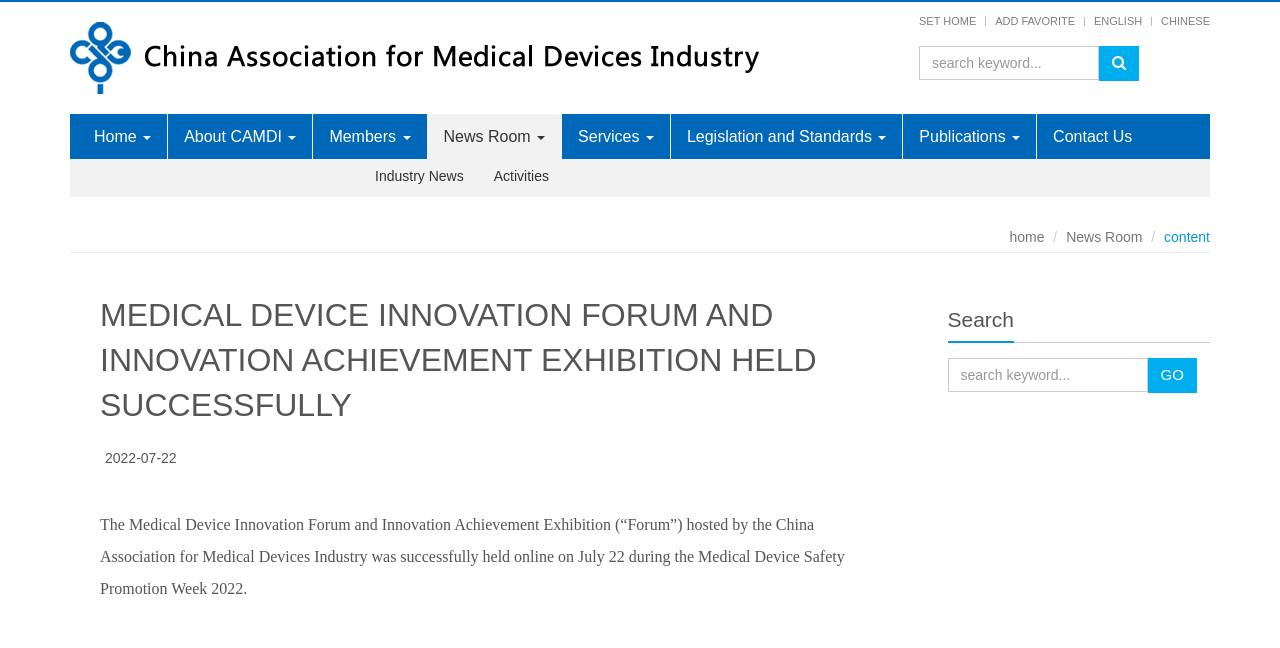Provide a brief response to the question using a single word or phrase: 
What is the language of the webpage?

English